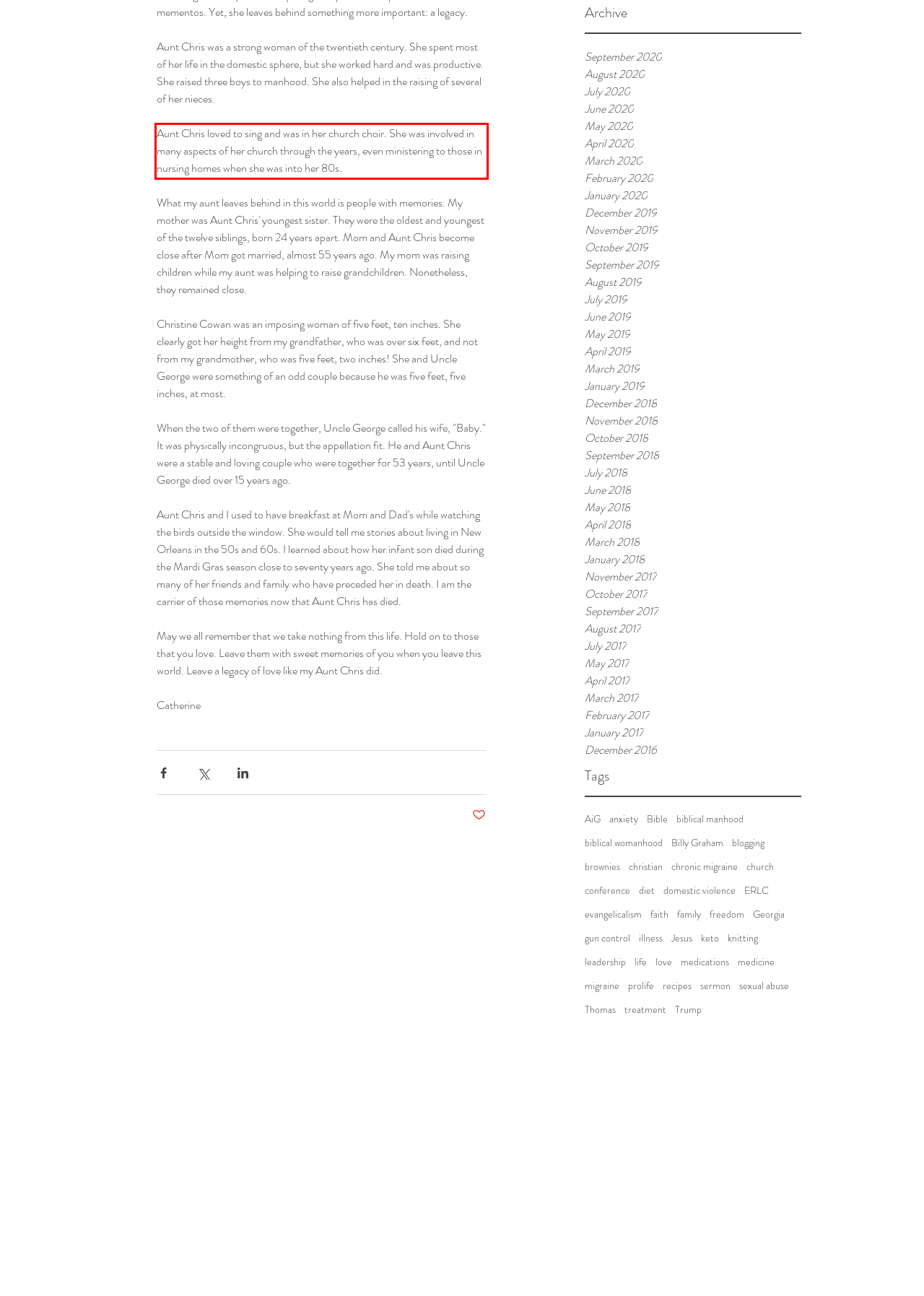From the given screenshot of a webpage, identify the red bounding box and extract the text content within it.

Aunt Chris loved to sing and was in her church choir. She was involved in many aspects of her church through the years, even ministering to those in nursing homes when she was into her 80s.